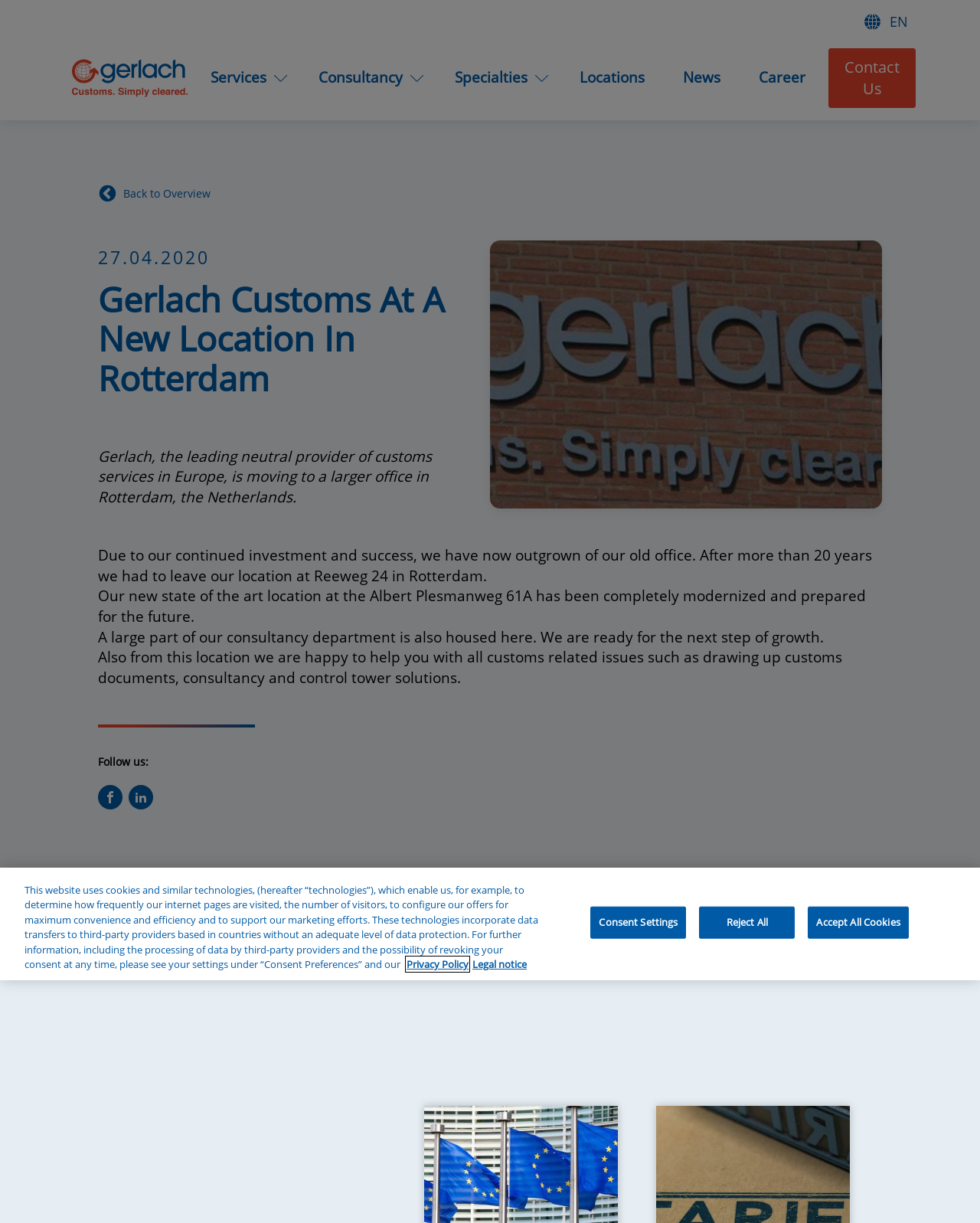What is the date of the news article?
Please give a well-detailed answer to the question.

The date of the news article can be found in the text '27.04.2020' which is located below the heading 'Gerlach Customs At A New Location In Rotterdam'.